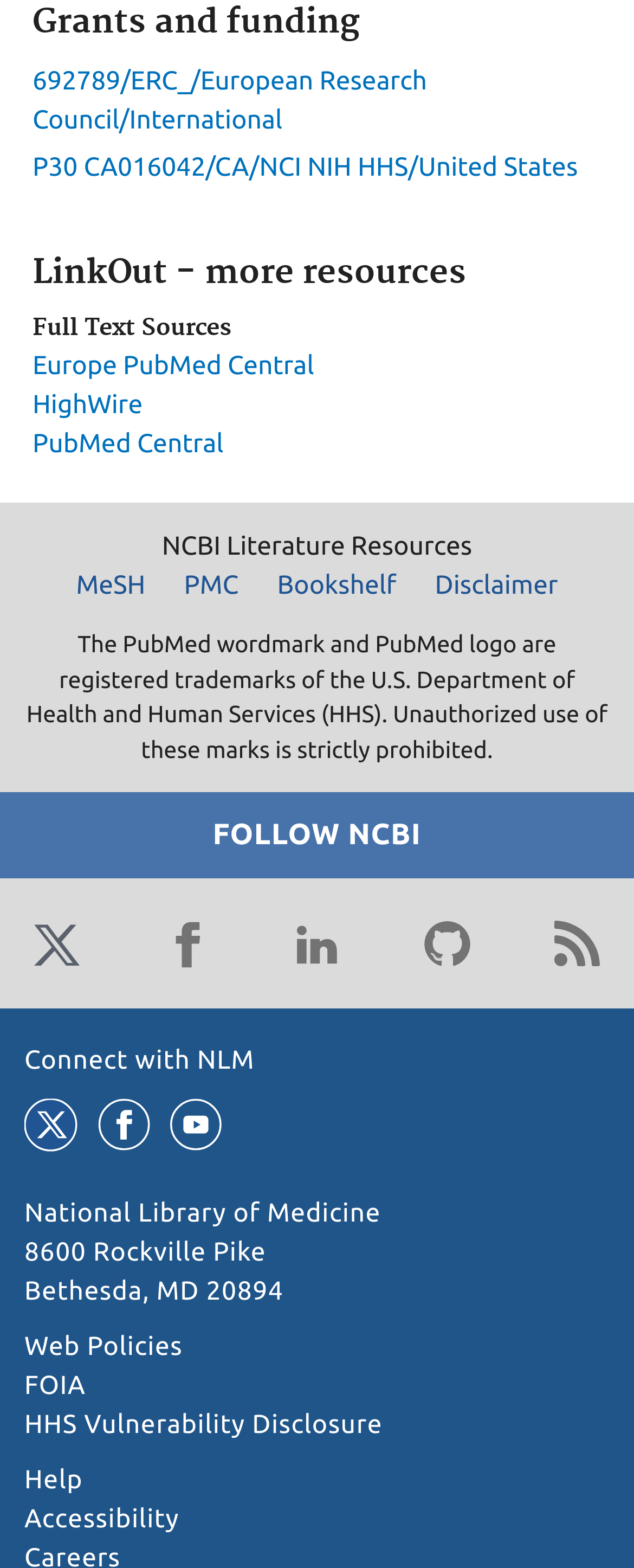Respond to the following query with just one word or a short phrase: 
What is the purpose of the 'LinkOut' section?

More resources